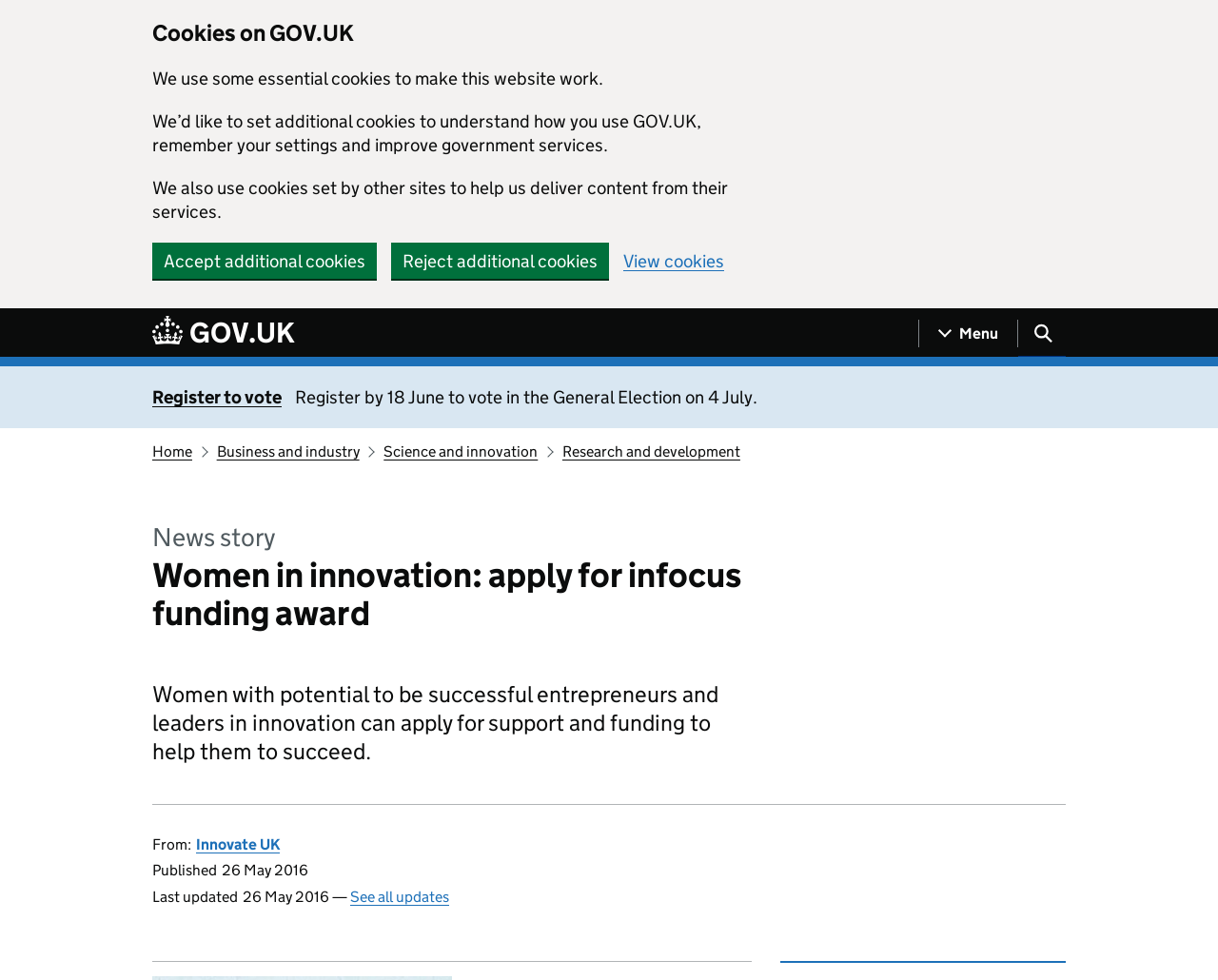What is the deadline to register to vote?
Answer the question with a single word or phrase, referring to the image.

18 June